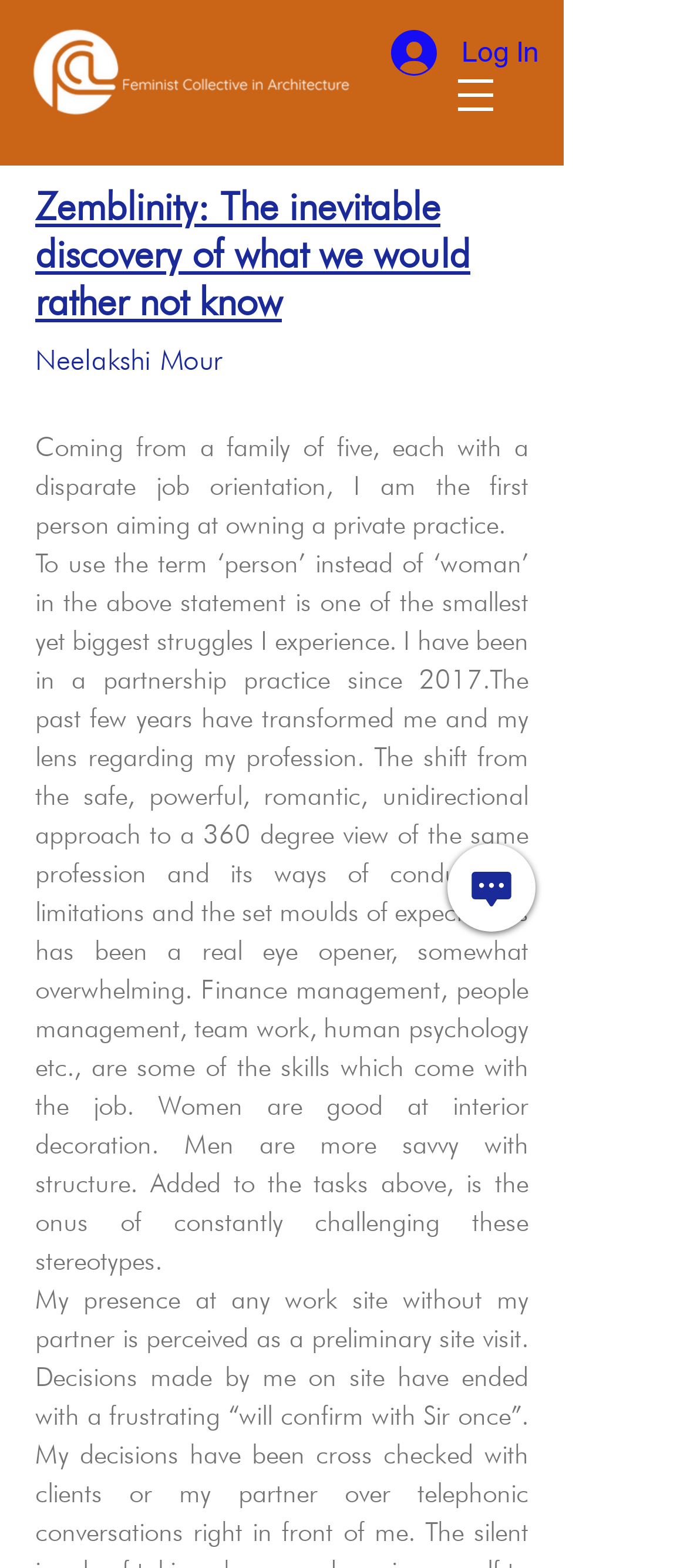Give a detailed account of the webpage's layout and content.

The webpage is about Neelakshi Mour, a chartered accountant (FCA). At the top left corner, there is a logo image of "Final-logo2.png". Next to it, on the right, is a "Log In" button. Below the logo, there is a navigation menu labeled "Site" with a dropdown button. 

The main content of the webpage is divided into two sections. On the left side, there are two headings, "Zemblinity: The inevitable discovery of what we would rather not know" and "Neelakshi Mour", which seem to be the title and subtitle of the webpage. Below these headings, there are two paragraphs of text that describe Neelakshi Mour's background and her experiences as a chartered accountant. The text mentions her family, her partnership practice, and the challenges she faces in her profession, including stereotypes.

On the right side of the webpage, there is a "Chat" button at the bottom. Above the "Chat" button, there is a blank space with no content. At the top right corner, there is an image, but it does not have a description.